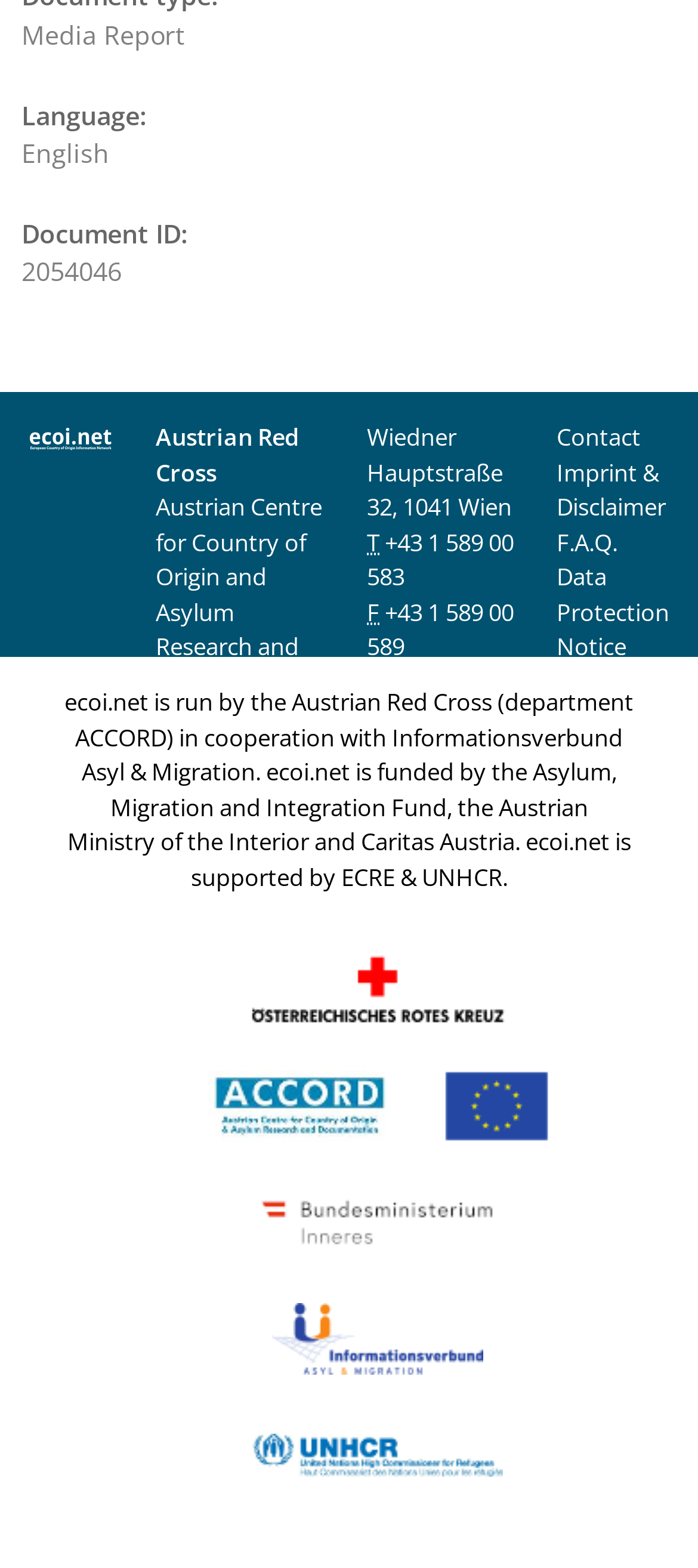Please identify the bounding box coordinates of the clickable area that will fulfill the following instruction: "contact the Austrian Red Cross". The coordinates should be in the format of four float numbers between 0 and 1, i.e., [left, top, right, bottom].

[0.526, 0.335, 0.736, 0.378]